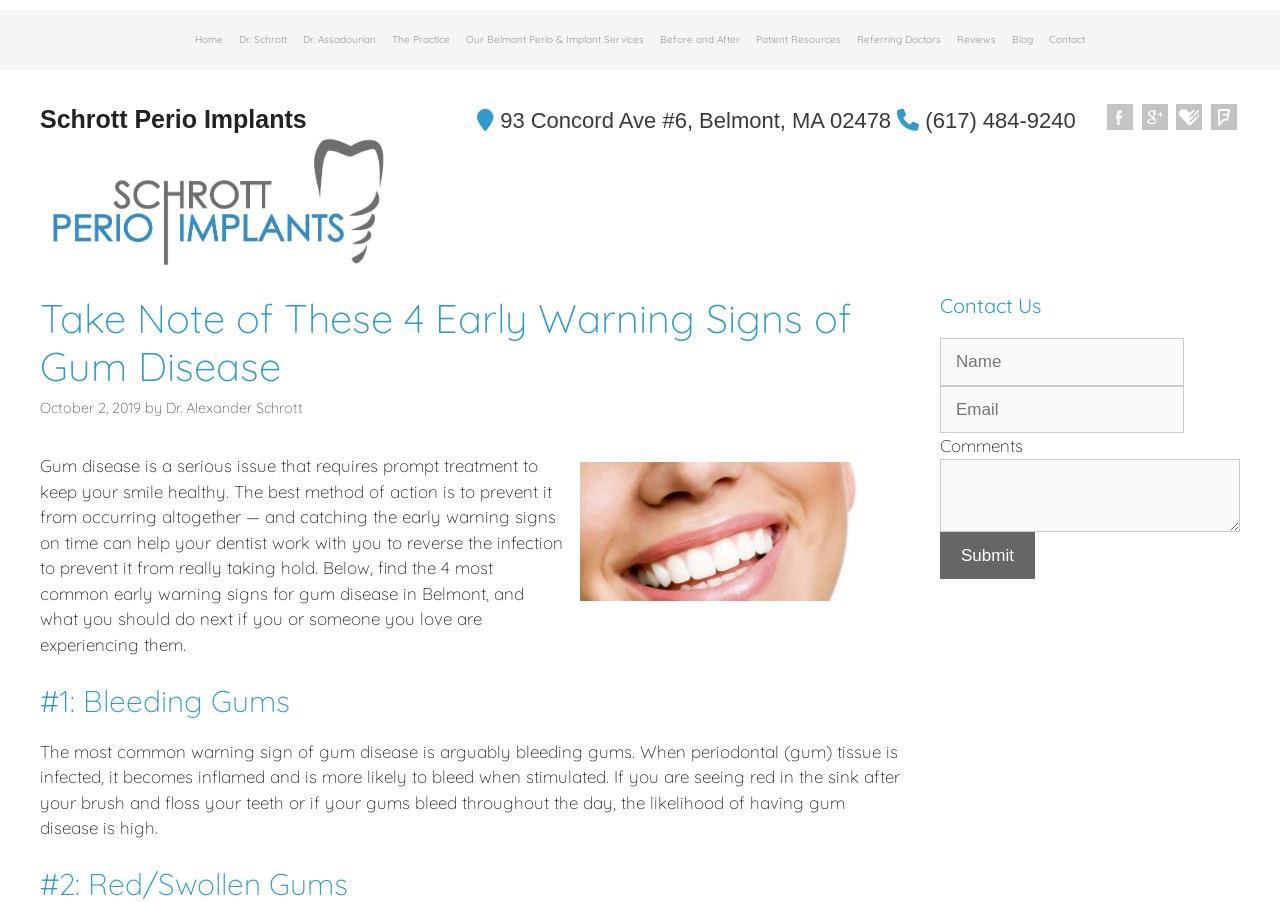Please provide a comprehensive response to the question below by analyzing the image: 
What is the phone number of the dental clinic?

I found the phone number by looking at the link with the icon '' in the banner section, which indicates a phone number. The text next to the icon is the phone number of the dental clinic.